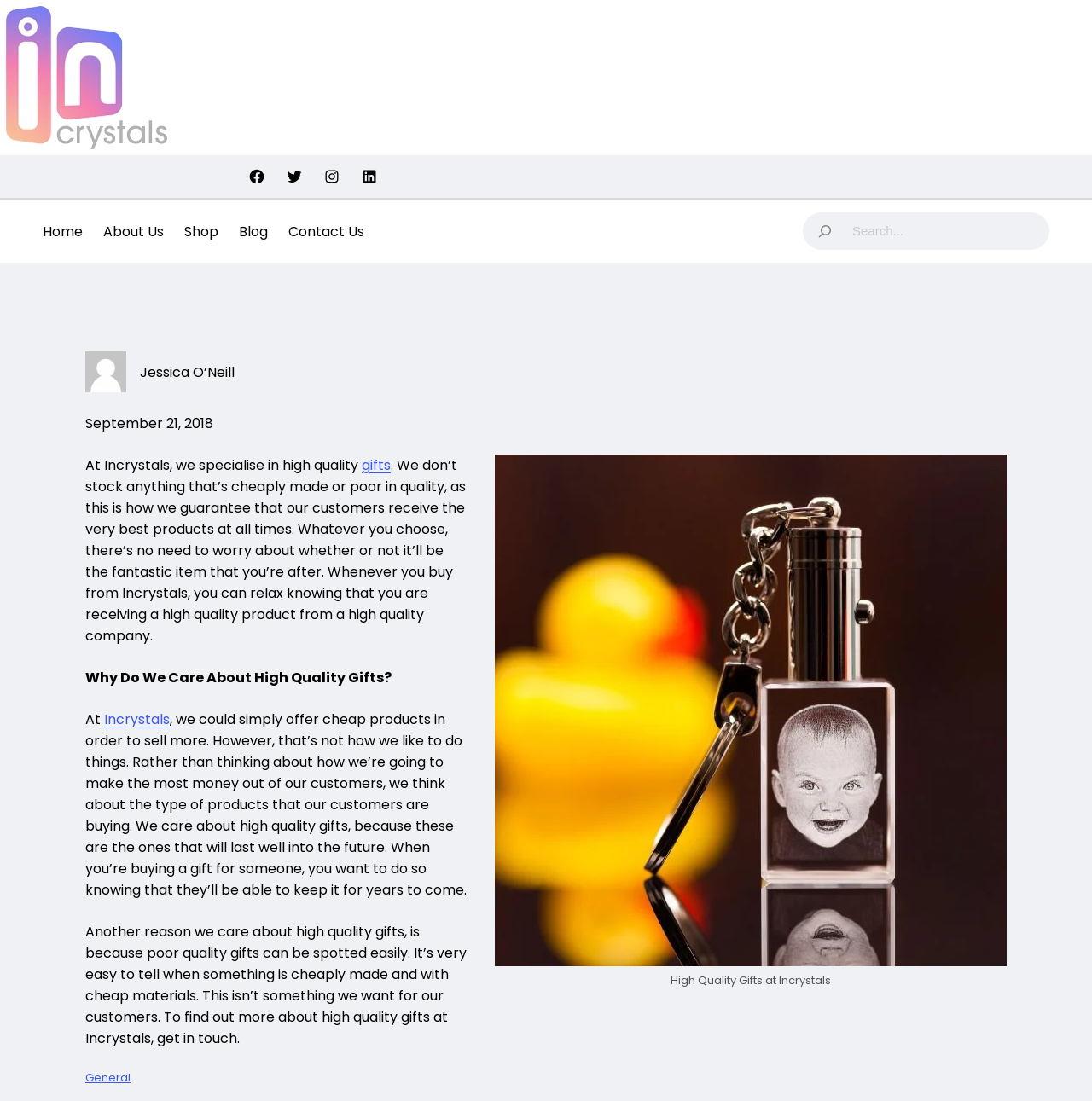Given the description of a UI element: "Contact Us", identify the bounding box coordinates of the matching element in the webpage screenshot.

[0.264, 0.2, 0.334, 0.22]